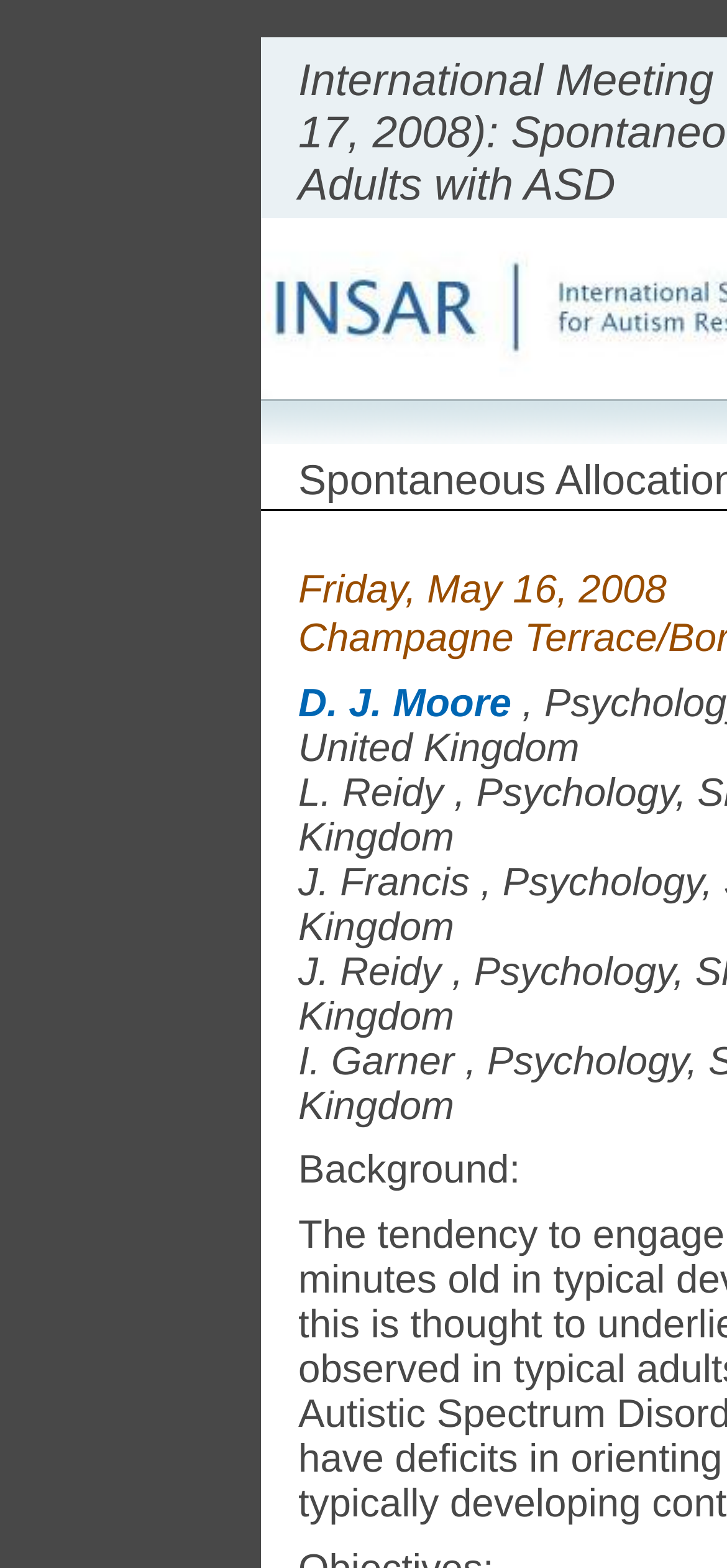Predict the bounding box for the UI component with the following description: "D. J. Moore".

[0.41, 0.435, 0.703, 0.463]